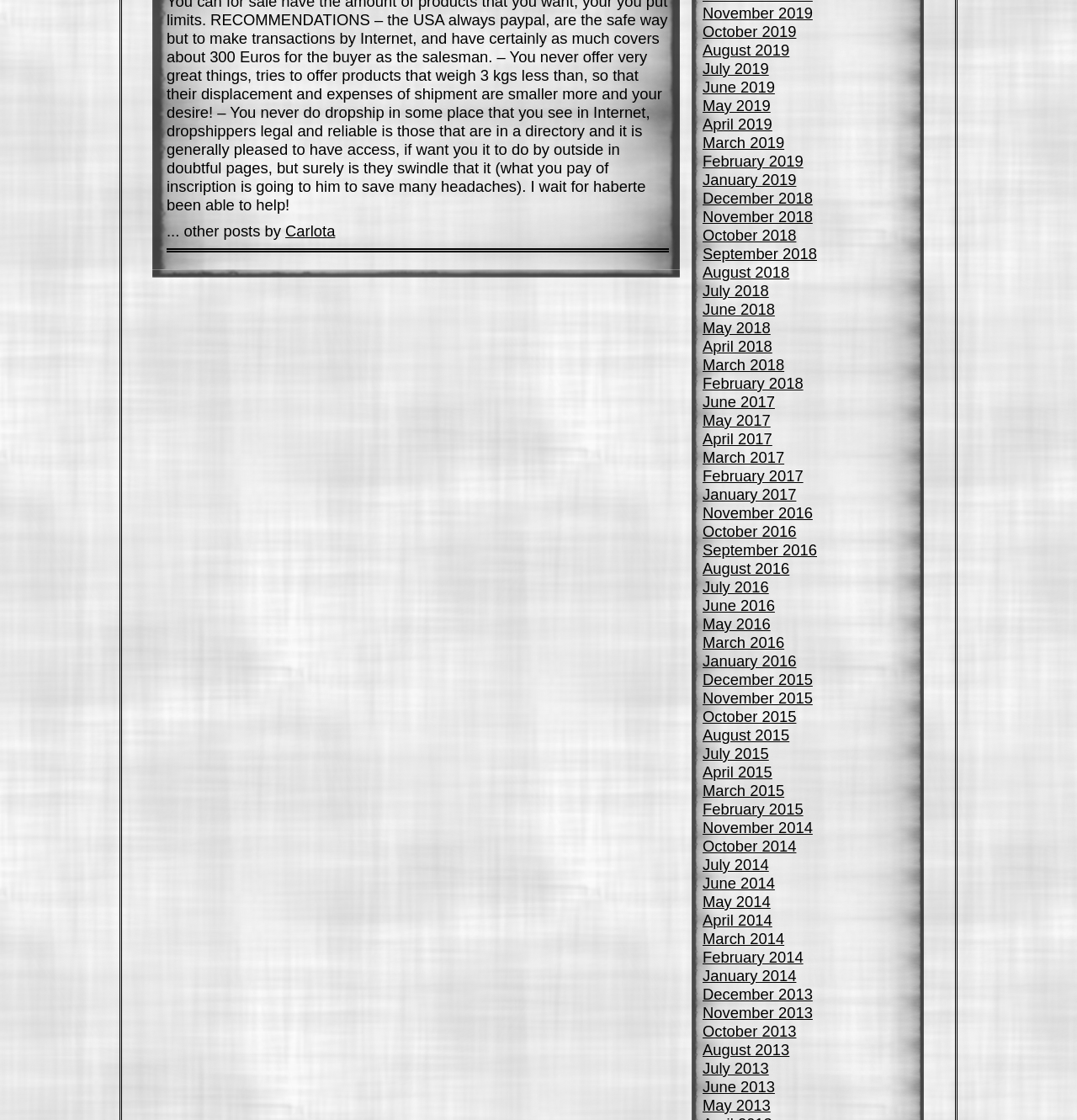Are there any posts from 2012?
Using the image, give a concise answer in the form of a single word or short phrase.

No